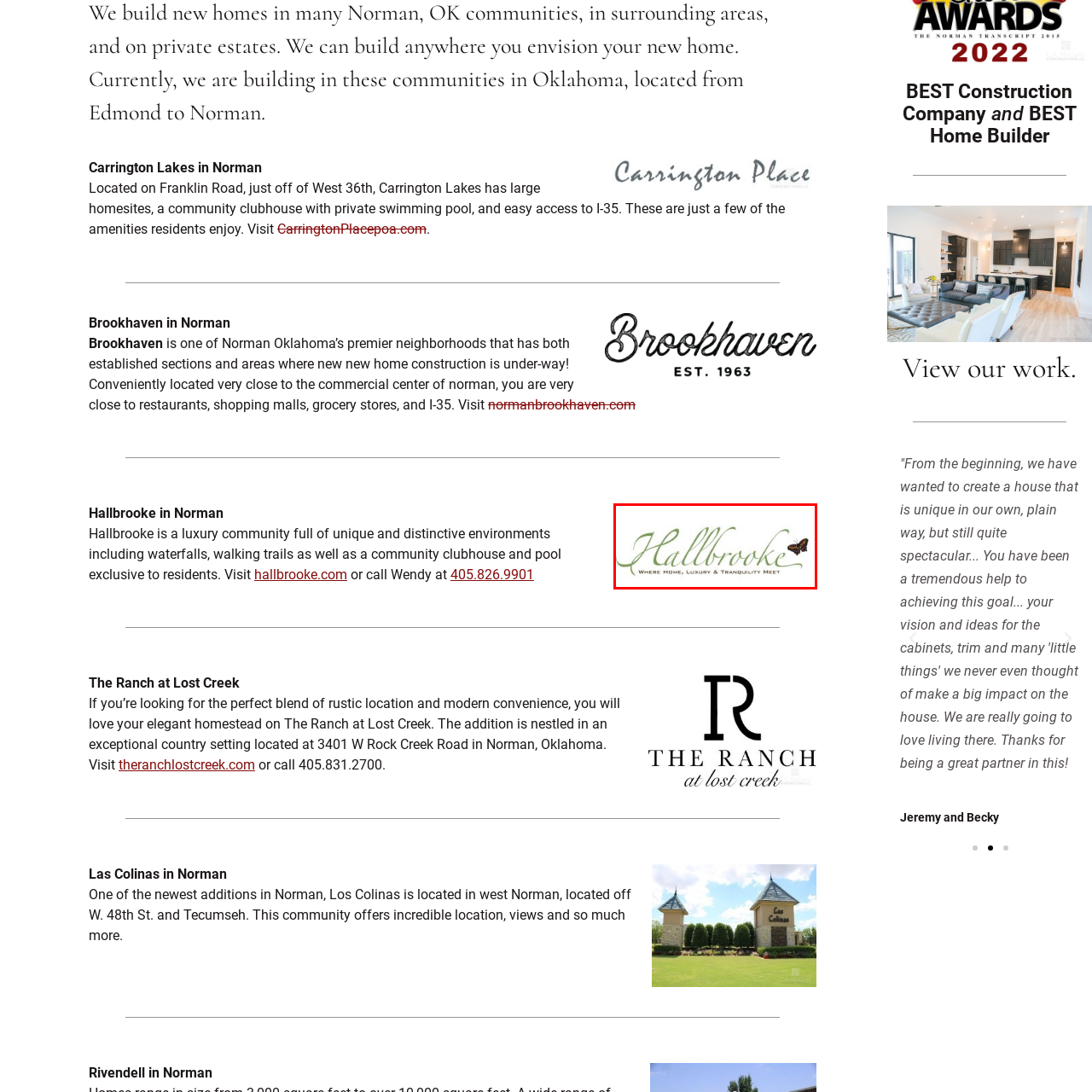Look closely at the zone within the orange frame and give a detailed answer to the following question, grounding your response on the visual details: 
What is the purpose of the tagline?

The tagline 'Where Home, Luxury & Tranquility Meet' is meant to highlight the community's mission to provide a harmonious living experience, emphasizing the unique features and amenities offered by Hallbrooke.